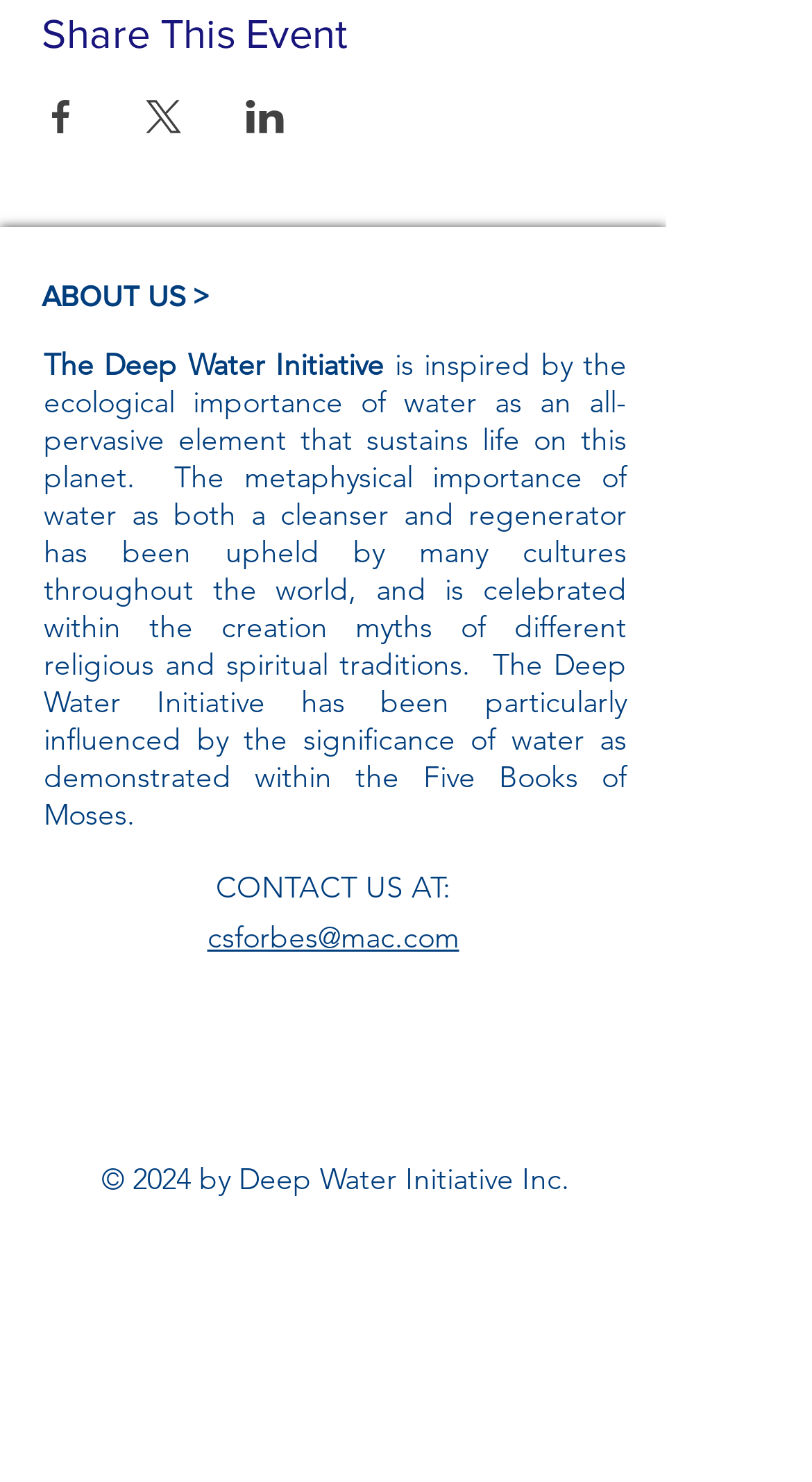Where is the screening taking place?
Using the information presented in the image, please offer a detailed response to the question.

According to the StaticText element with ID 299, the screening will take place in Namaste Hall, and admission is free, but registration is required for seating purposes.